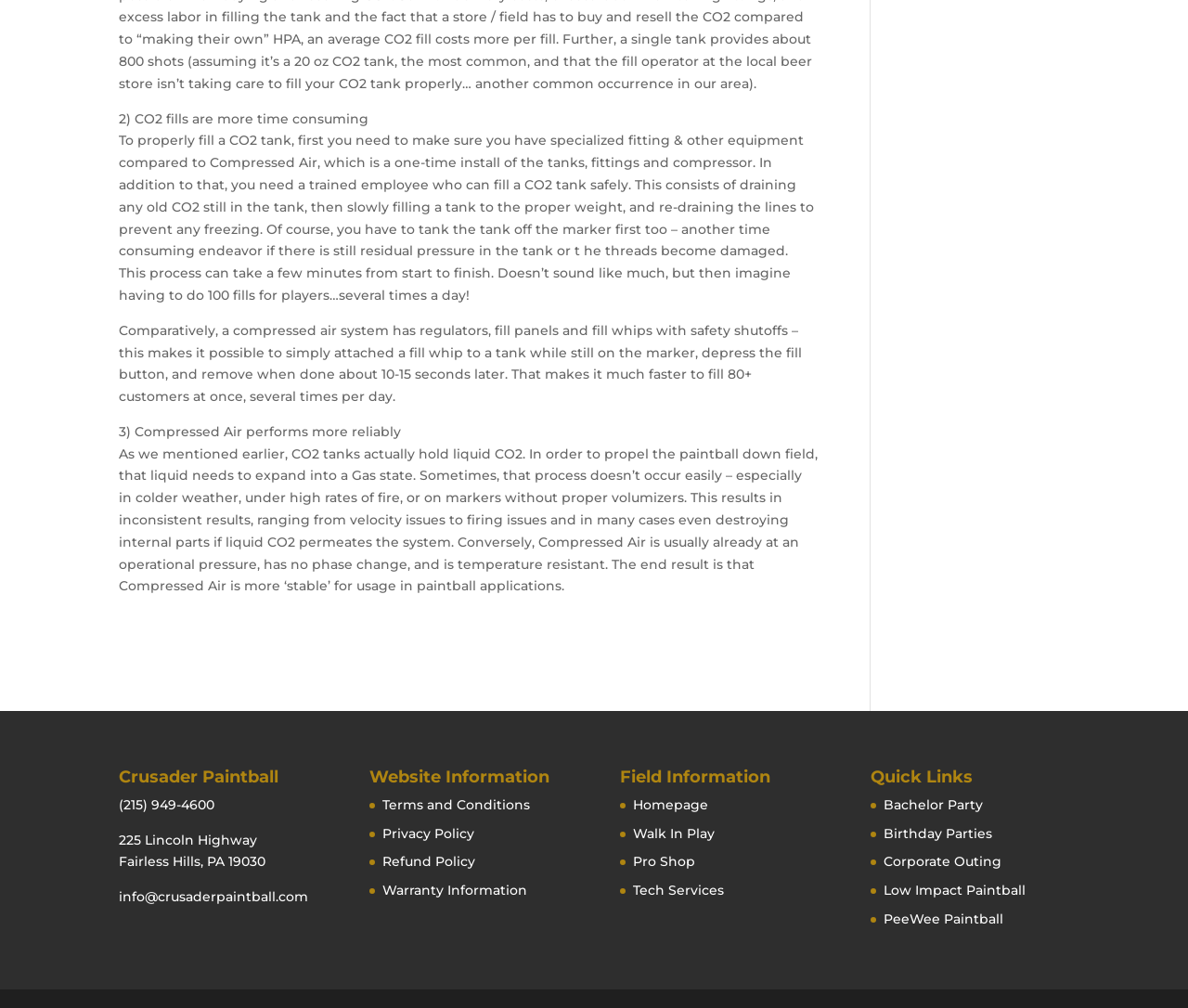Bounding box coordinates are specified in the format (top-left x, top-left y, bottom-right x, bottom-right y). All values are floating point numbers bounded between 0 and 1. Please provide the bounding box coordinate of the region this sentence describes: Terms and Conditions

[0.322, 0.79, 0.446, 0.806]